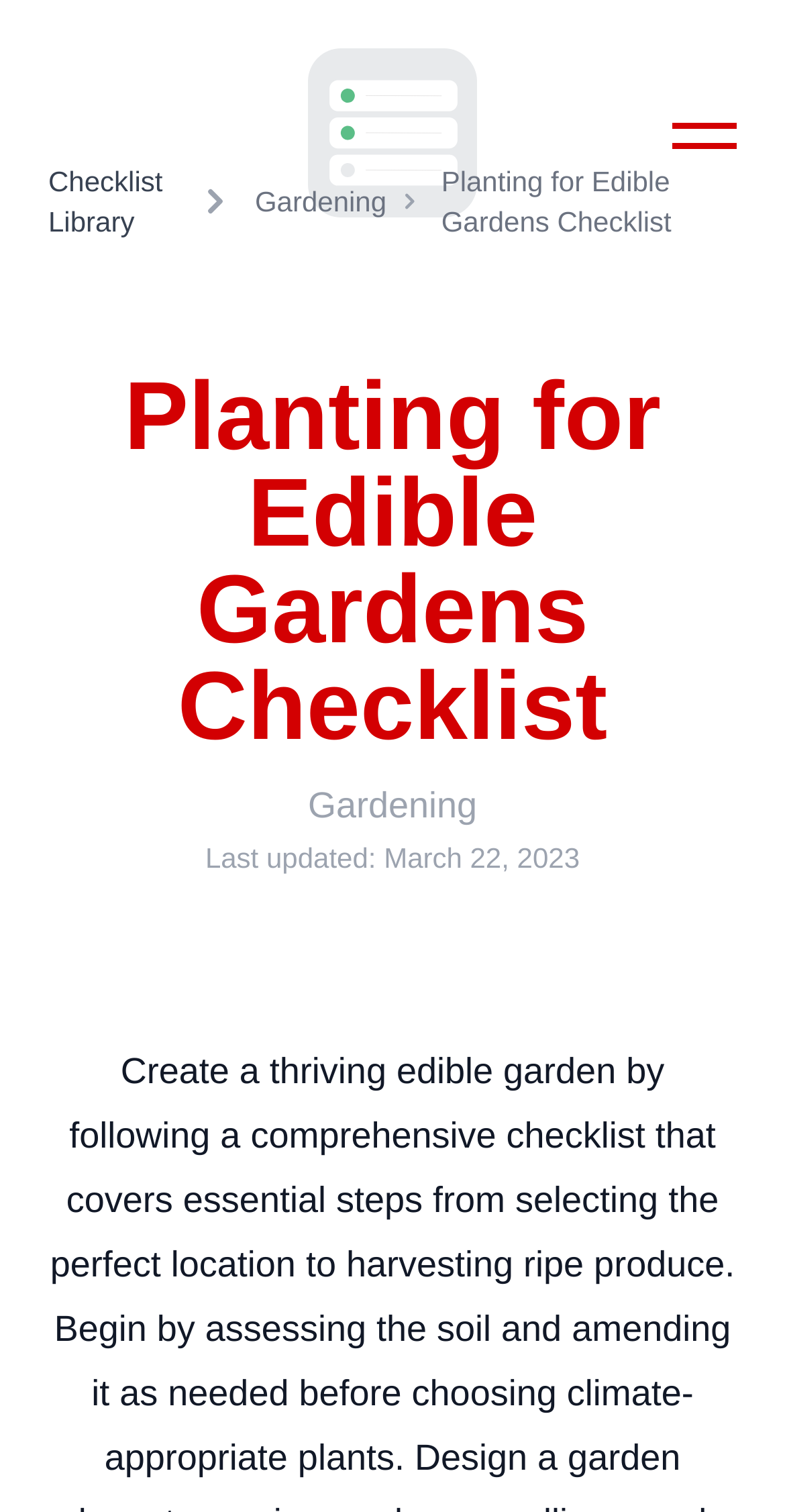What is the name of the checklist?
Provide a well-explained and detailed answer to the question.

I found the answer by looking at the header section of the webpage, where it says 'Planting for Edible Gardens Checklist' in a prominent font, indicating that it's the title of the checklist.